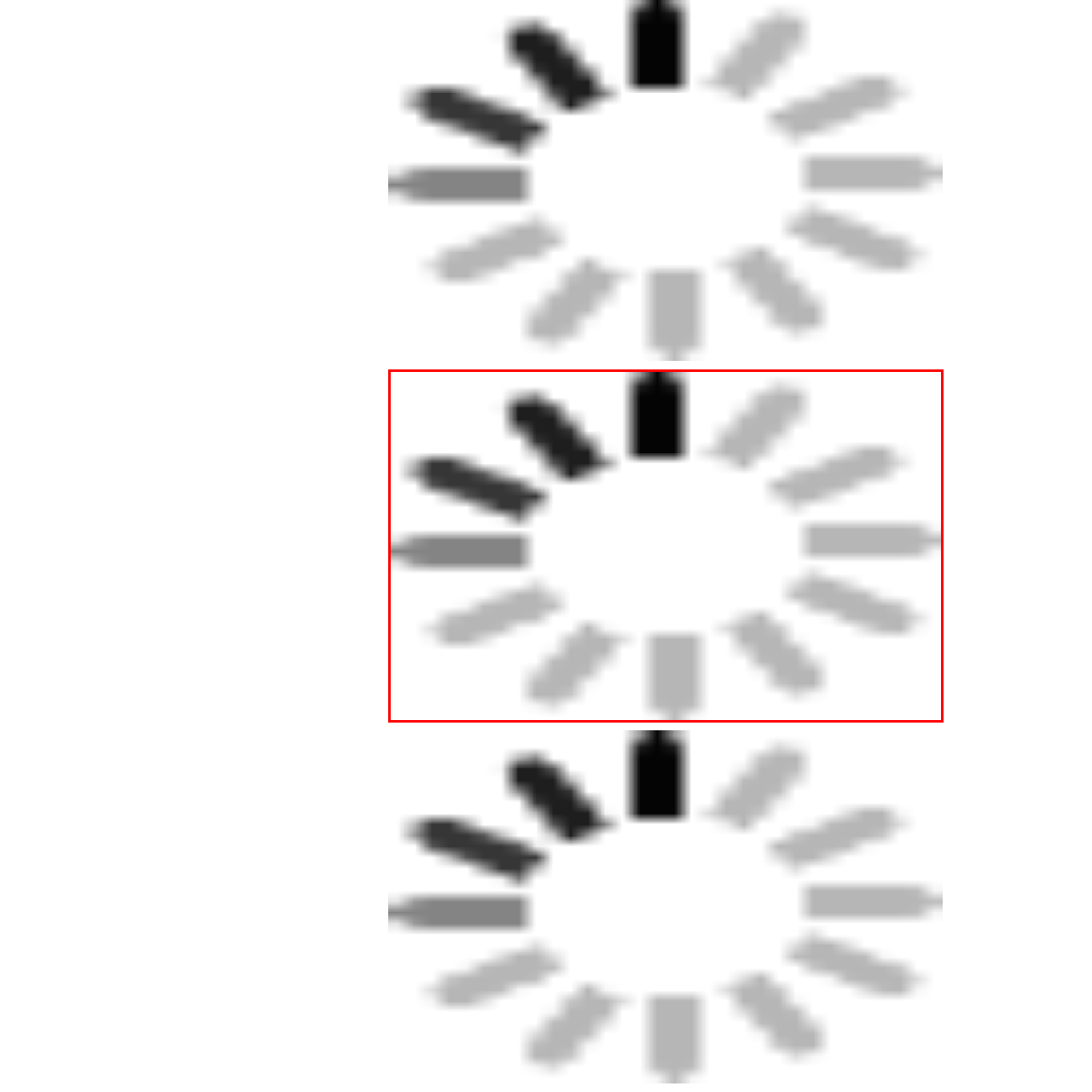What is the purpose of the company's visual presentation?
Please examine the image within the red bounding box and provide a comprehensive answer based on the visual details you observe.

The caption suggests that the design and presentation of the company profile are crafted to attract potential clients and partners, portraying a professional image and reinforcing their presence in the competitive auto parts market.